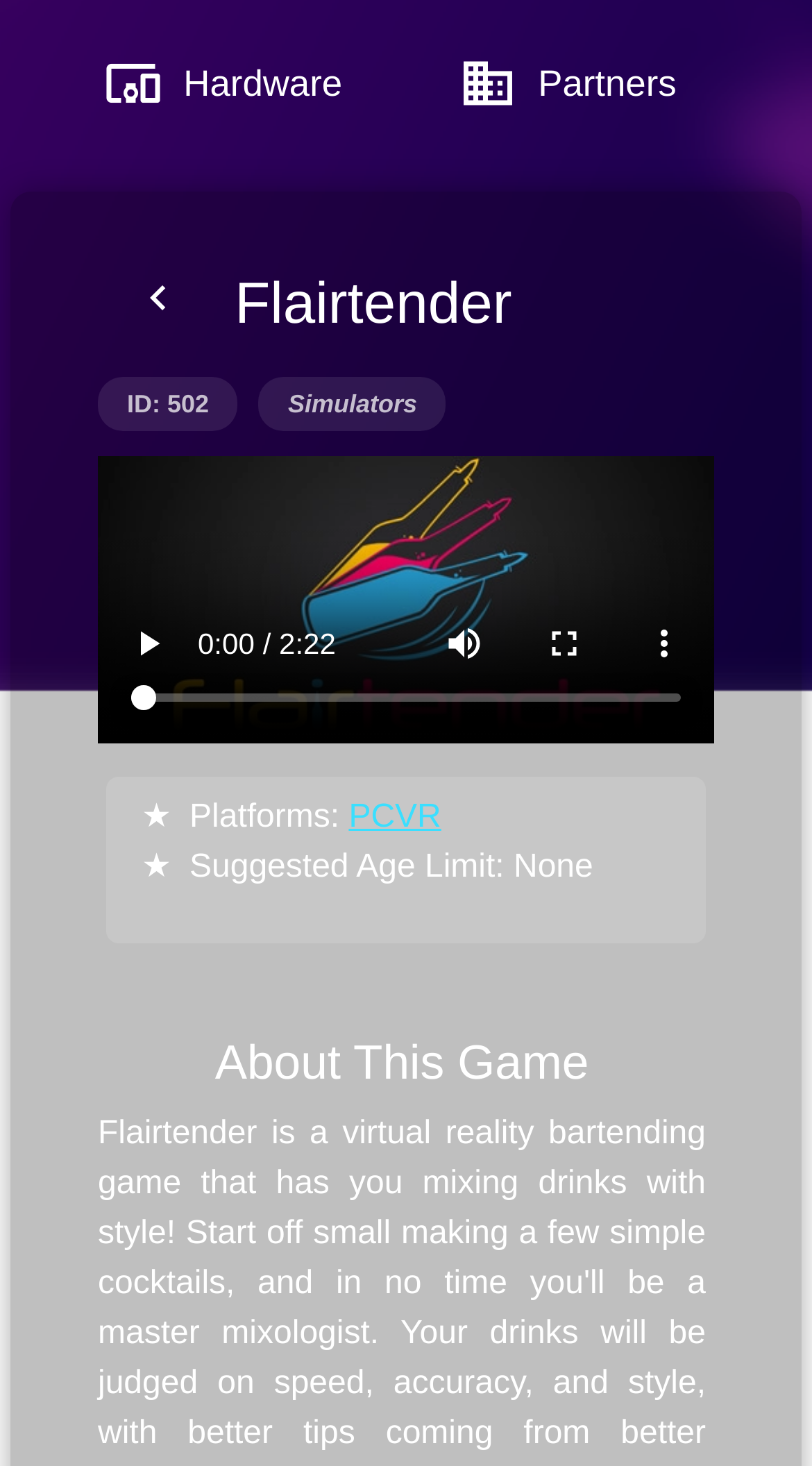Identify the bounding box coordinates for the UI element described as follows: businessPartners. Use the format (top-left x, top-left y, bottom-right x, bottom-right y) and ensure all values are floating point numbers between 0 and 1.

[0.522, 0.018, 0.864, 0.095]